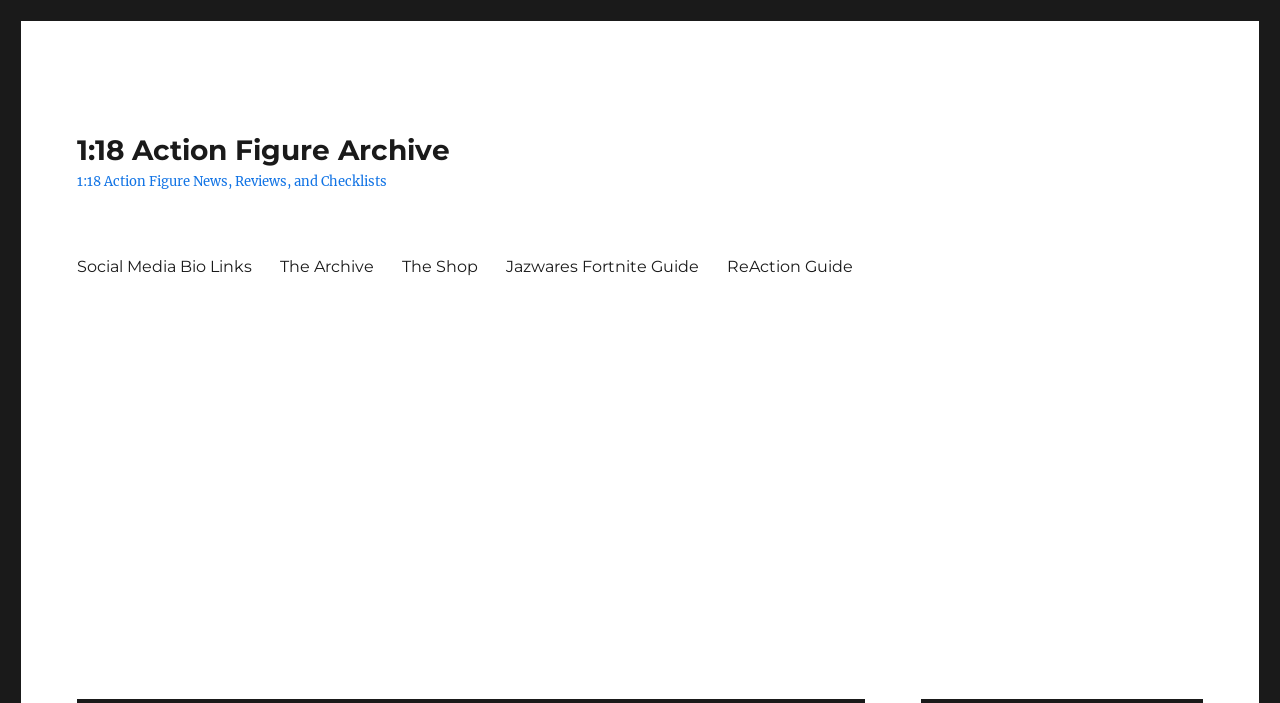Given the description: "1:18 Action Figure Archive", determine the bounding box coordinates of the UI element. The coordinates should be formatted as four float numbers between 0 and 1, [left, top, right, bottom].

[0.06, 0.189, 0.352, 0.238]